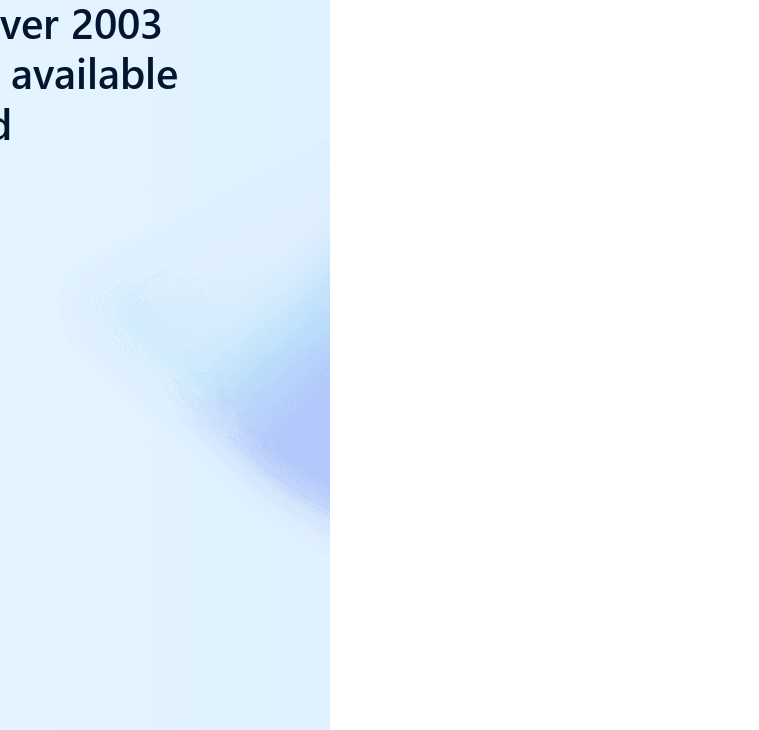What is the tone of the visual layout?
Answer the question with as much detail as possible.

The caption describes the visual layout as clean and professional, which suggests that the design is simple, easy to read, and conveys a sense of expertise and reliability.